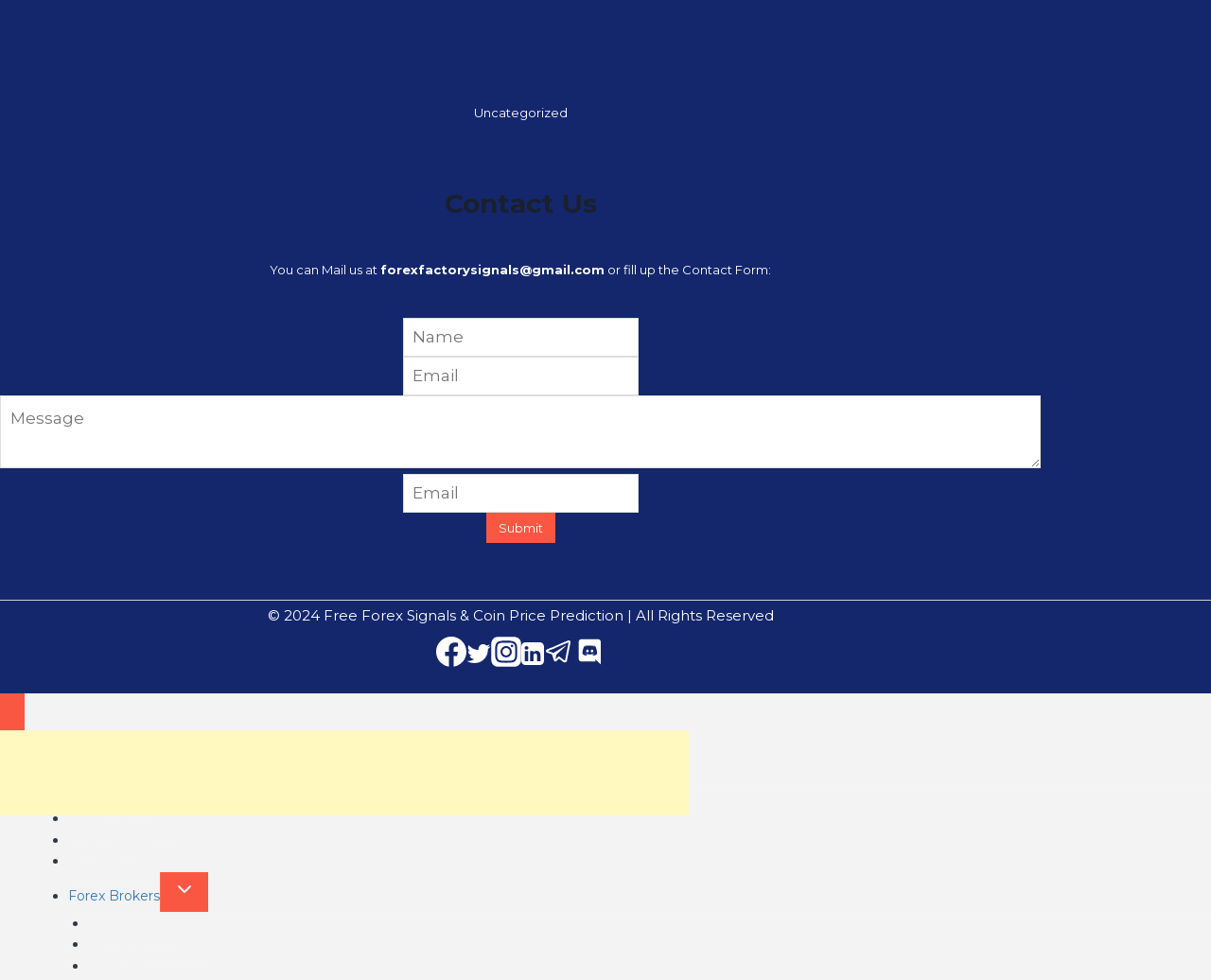Locate the bounding box of the UI element described in the following text: "name="kb_field_2" placeholder="Message"".

[0.0, 0.404, 0.859, 0.478]